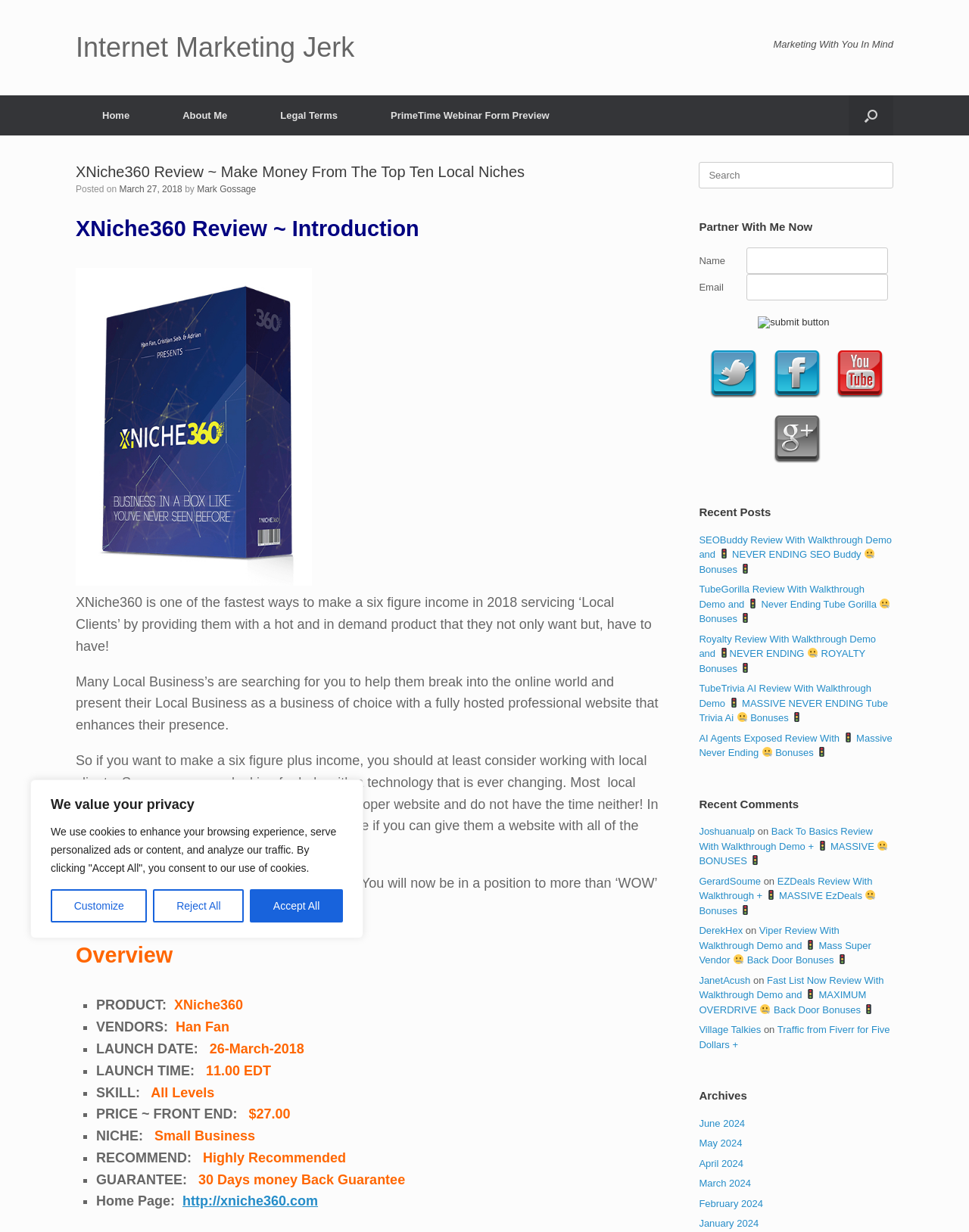Identify and extract the main heading of the webpage.

XNiche360 Review ~ Make Money From The Top Ten Local Niches